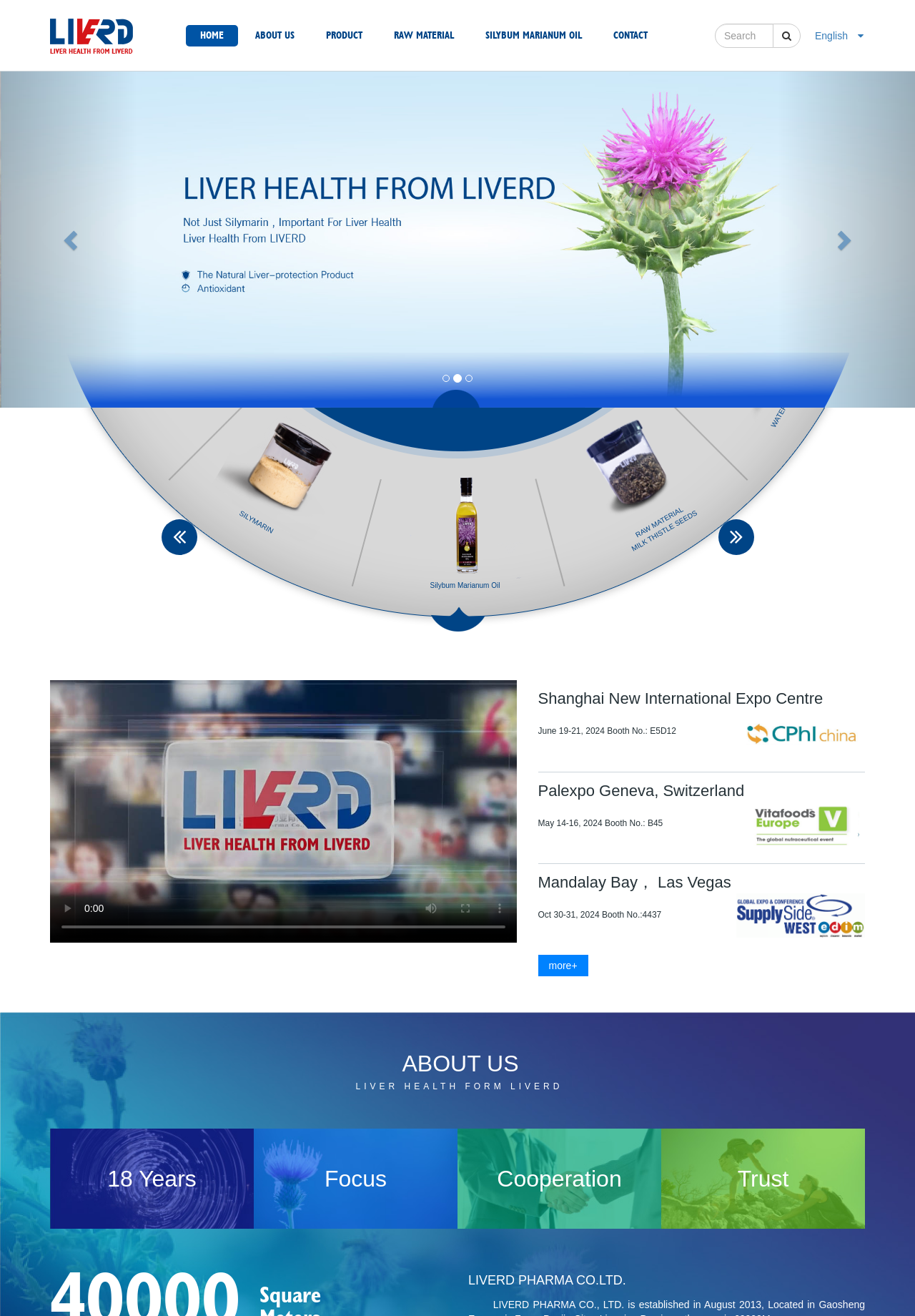Predict the bounding box for the UI component with the following description: "SILYBUM MARIANUM OIL".

[0.515, 0.019, 0.651, 0.035]